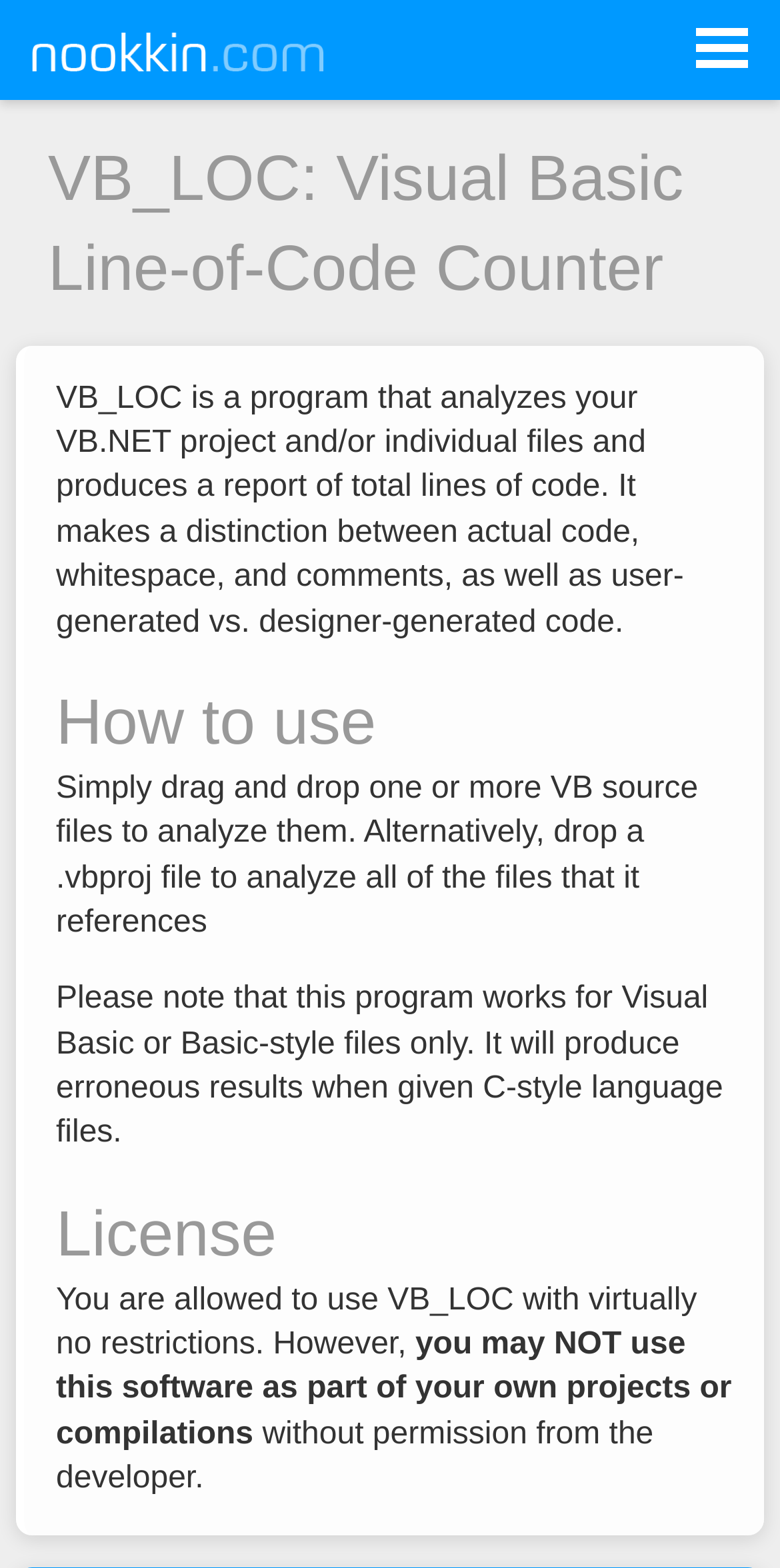Create a detailed summary of all the visual and textual information on the webpage.

The webpage is about VB_LOC, a program that analyzes VB.NET projects and individual files to produce a report of total lines of code. At the top left, there is a link to "Nookkin.com". On the top right, there is another link with no text. Below these links, there is a heading that reads "VB_LOC: Visual Basic Line-of-Code Counter". 

Under this heading, there is a paragraph of text that summarizes the program's functionality, stating that it analyzes VB.NET projects and individual files, distinguishing between actual code, whitespace, and comments, as well as user-generated vs. designer-generated code.

Further down, there is a heading "How to use" followed by a paragraph of text that explains how to use the program. It instructs users to drag and drop one or more VB source files to analyze them, or to drop a .vbproj file to analyze all referenced files. 

Below this, there is another paragraph of text that notes the program only works for Visual Basic or Basic-style files and will produce erroneous results when given C-style language files.

Next, there is a heading "License" followed by three paragraphs of text that outline the terms of use for VB_LOC. The text states that users are allowed to use the program with virtually no restrictions, but may not use it as part of their own projects or compilations without permission from the developer.